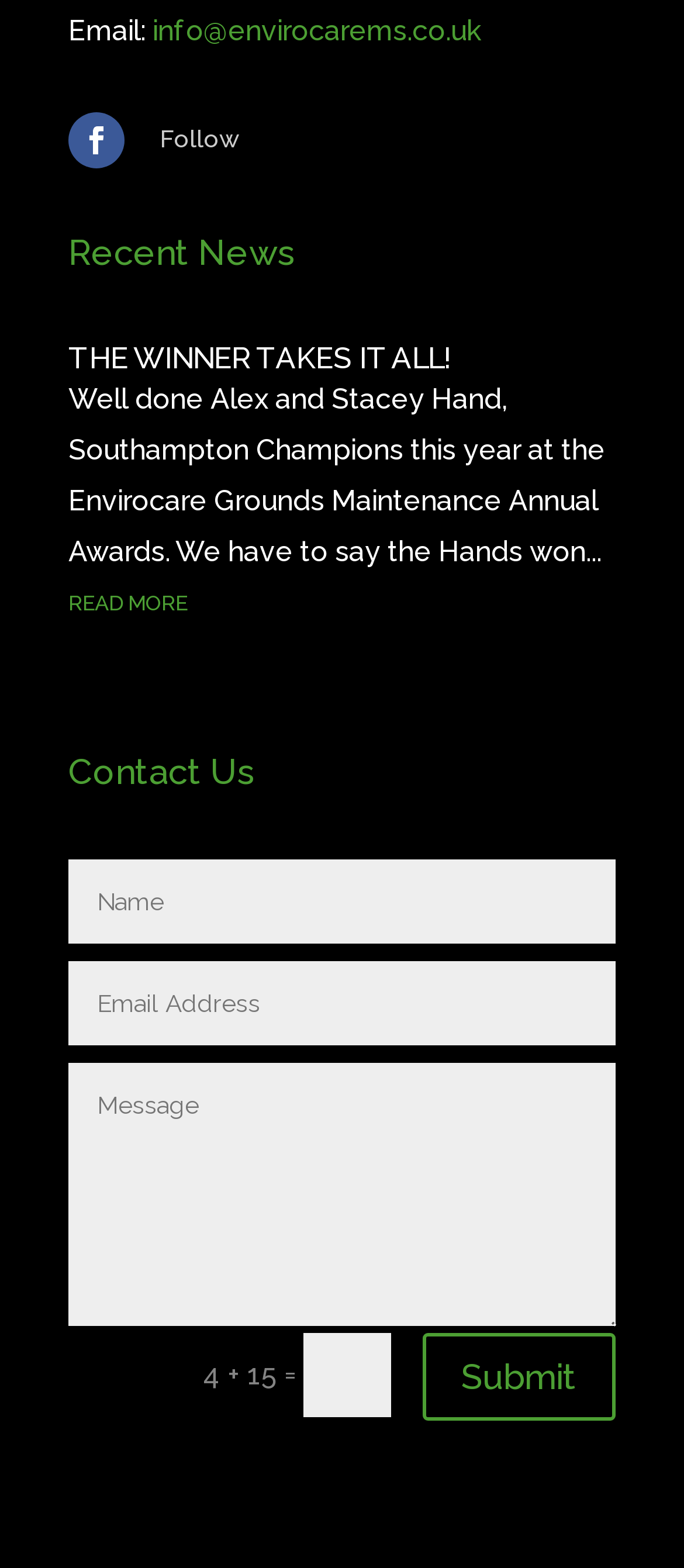What is the purpose of the webpage?
Using the information from the image, answer the question thoroughly.

Based on the content of the webpage, it appears to be a company webpage that provides information about the company, including recent news and contact details, allowing users to get in touch with the company.